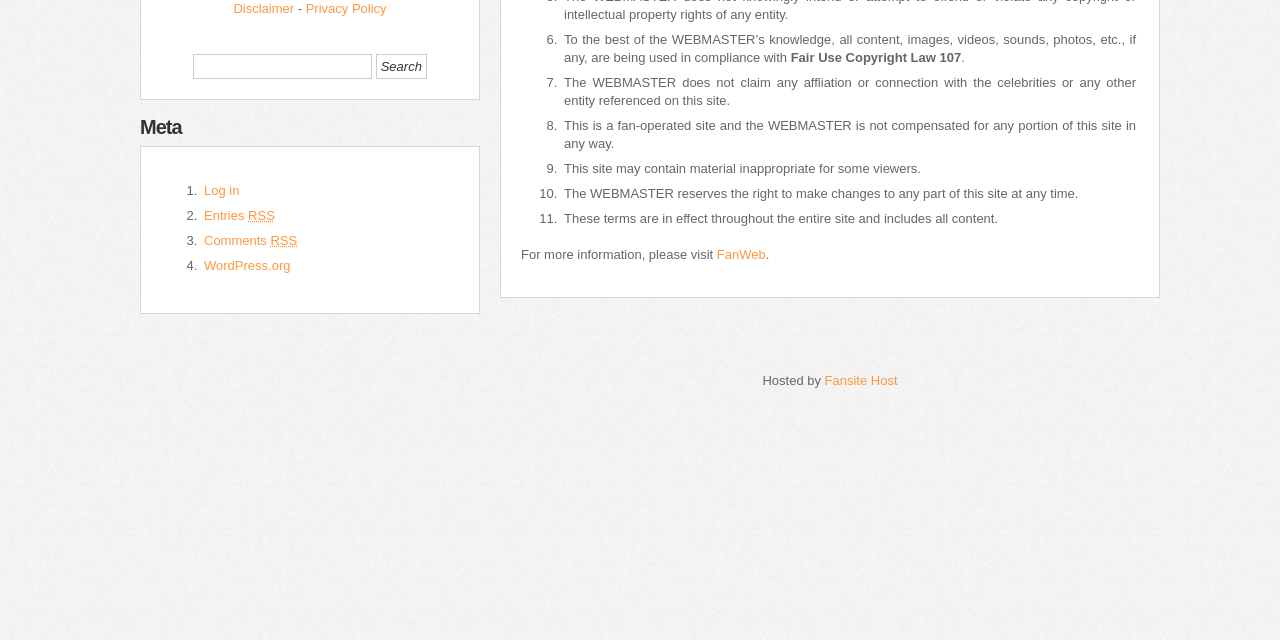Predict the bounding box of the UI element based on this description: "Get Started".

None